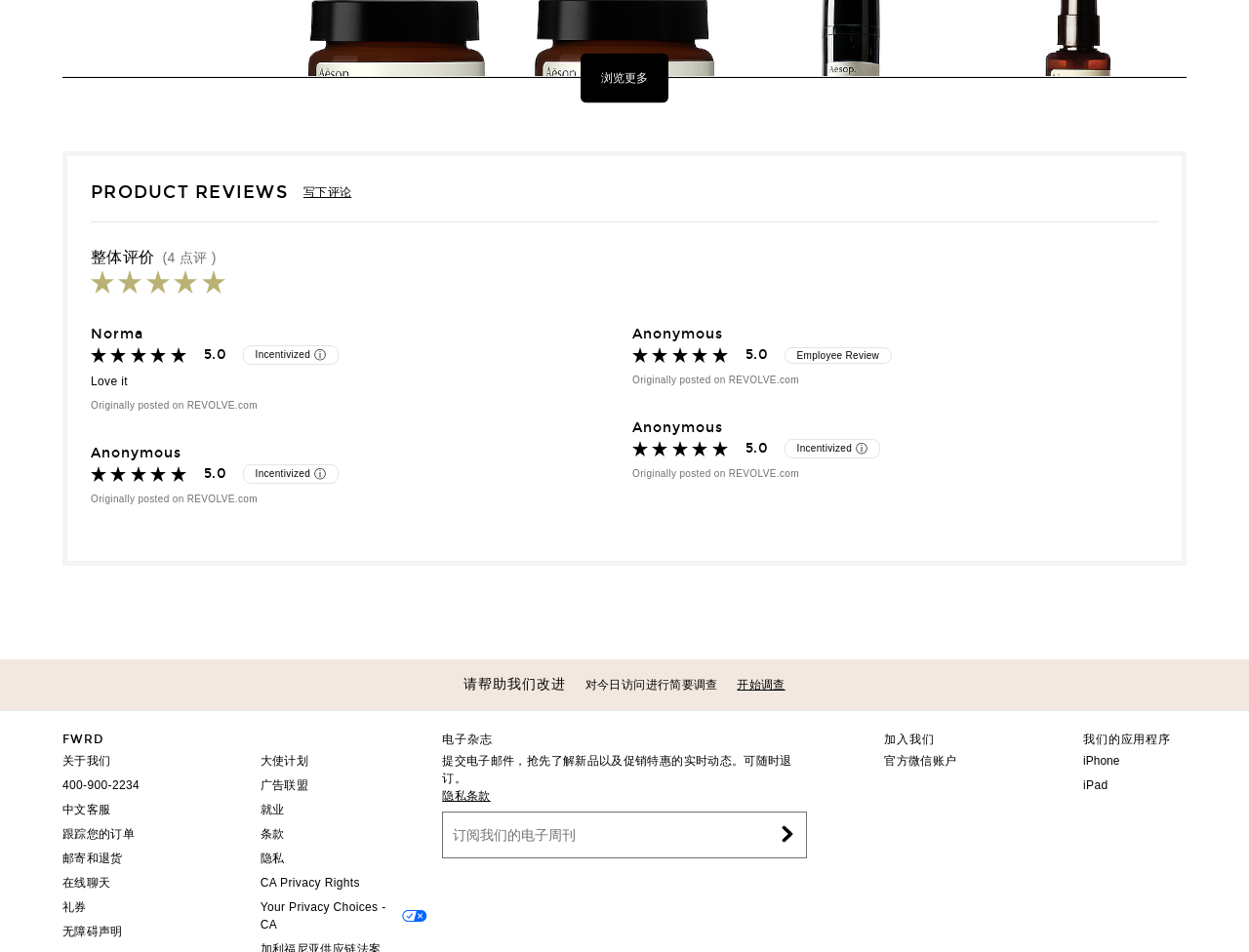Provide the bounding box coordinates for the area that should be clicked to complete the instruction: "Subscribe to the newsletter".

[0.354, 0.853, 0.646, 0.902]